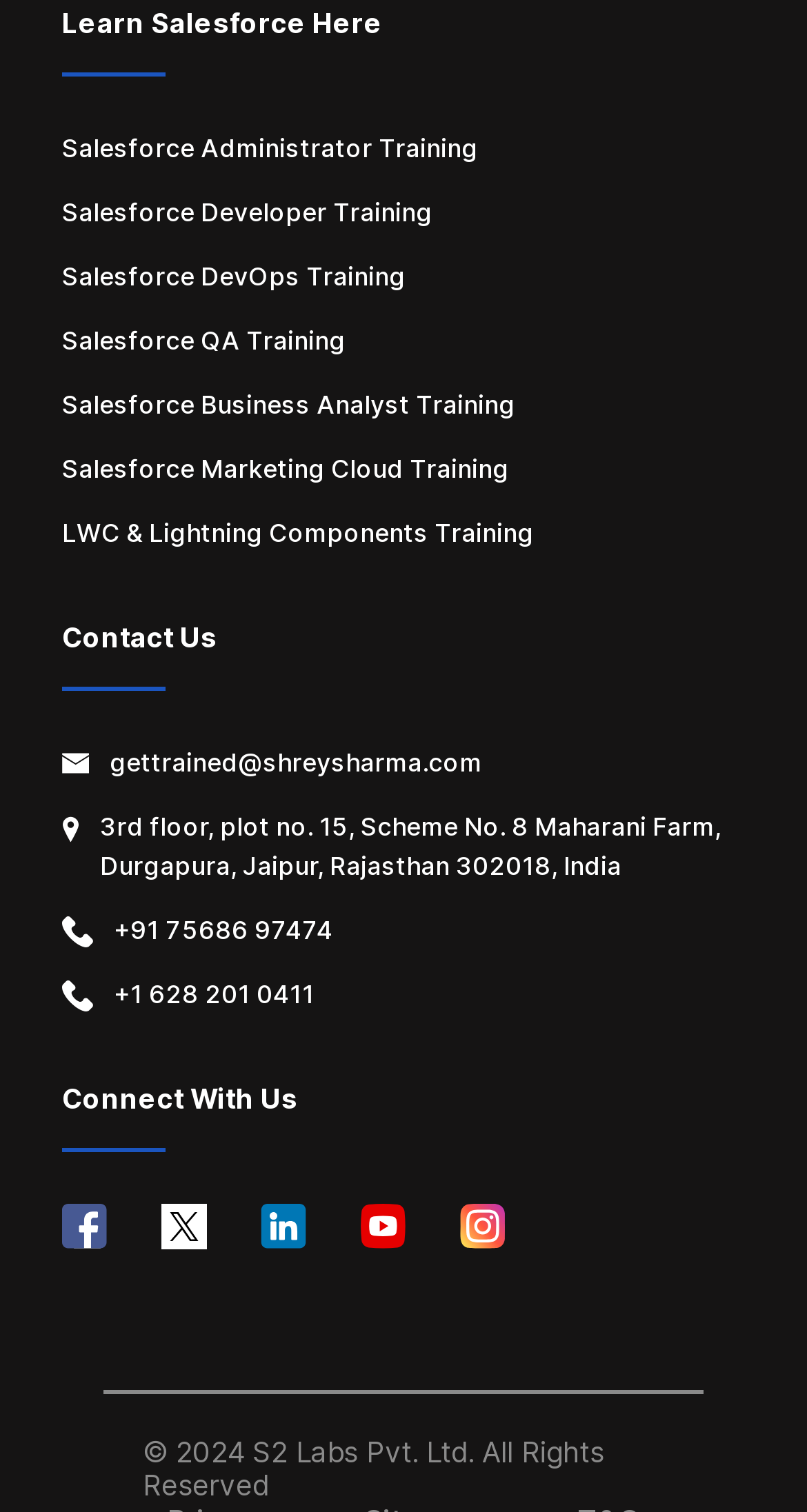Locate the bounding box of the user interface element based on this description: "LWC & Lightning Components Training".

[0.077, 0.339, 0.662, 0.365]